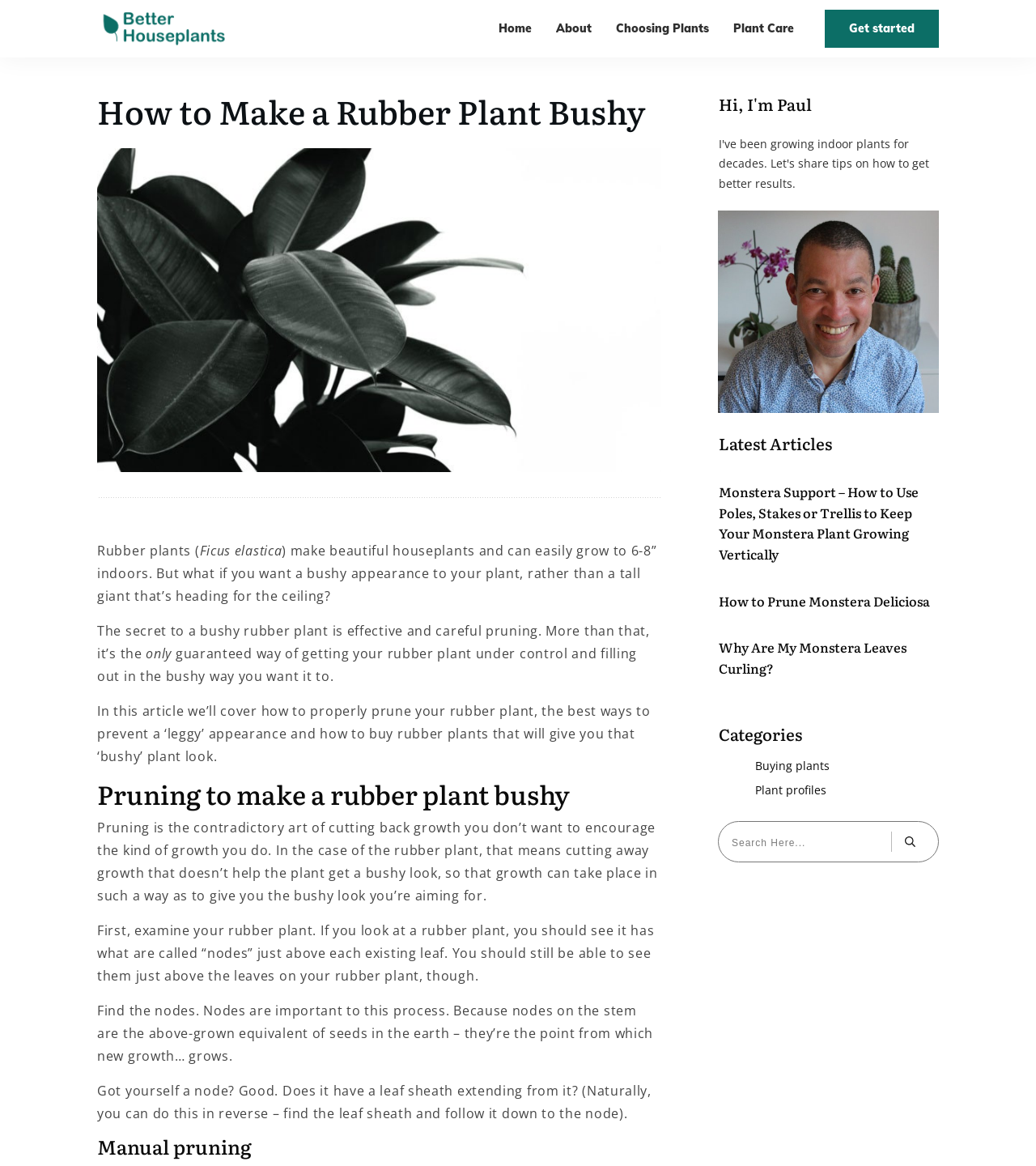Identify the bounding box coordinates for the UI element described as: "How to Prune Monstera Deliciosa". The coordinates should be provided as four floats between 0 and 1: [left, top, right, bottom].

[0.694, 0.507, 0.898, 0.523]